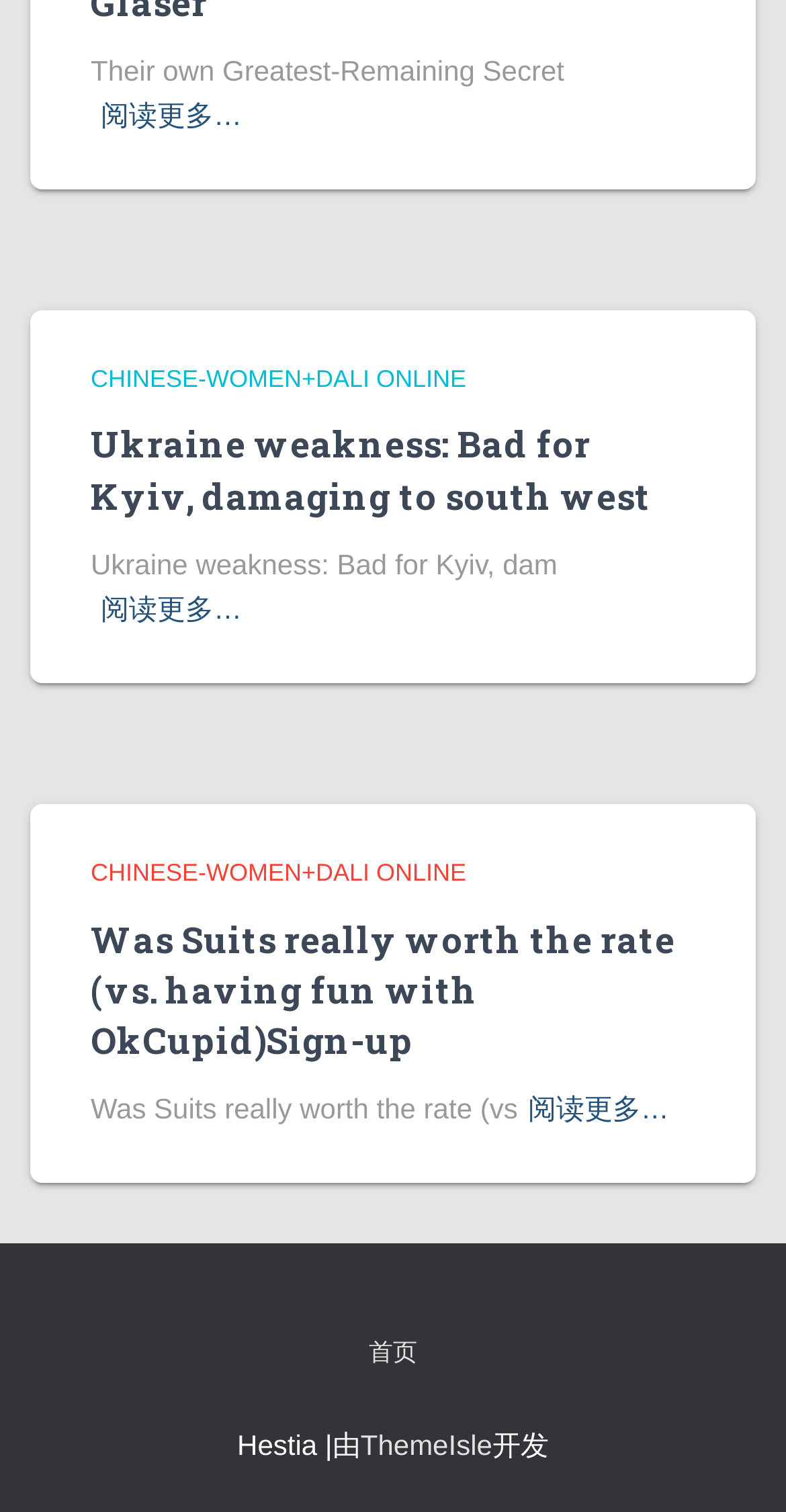Find the bounding box coordinates for the HTML element described in this sentence: "chinese-women+dali online". Provide the coordinates as four float numbers between 0 and 1, in the format [left, top, right, bottom].

[0.115, 0.568, 0.593, 0.587]